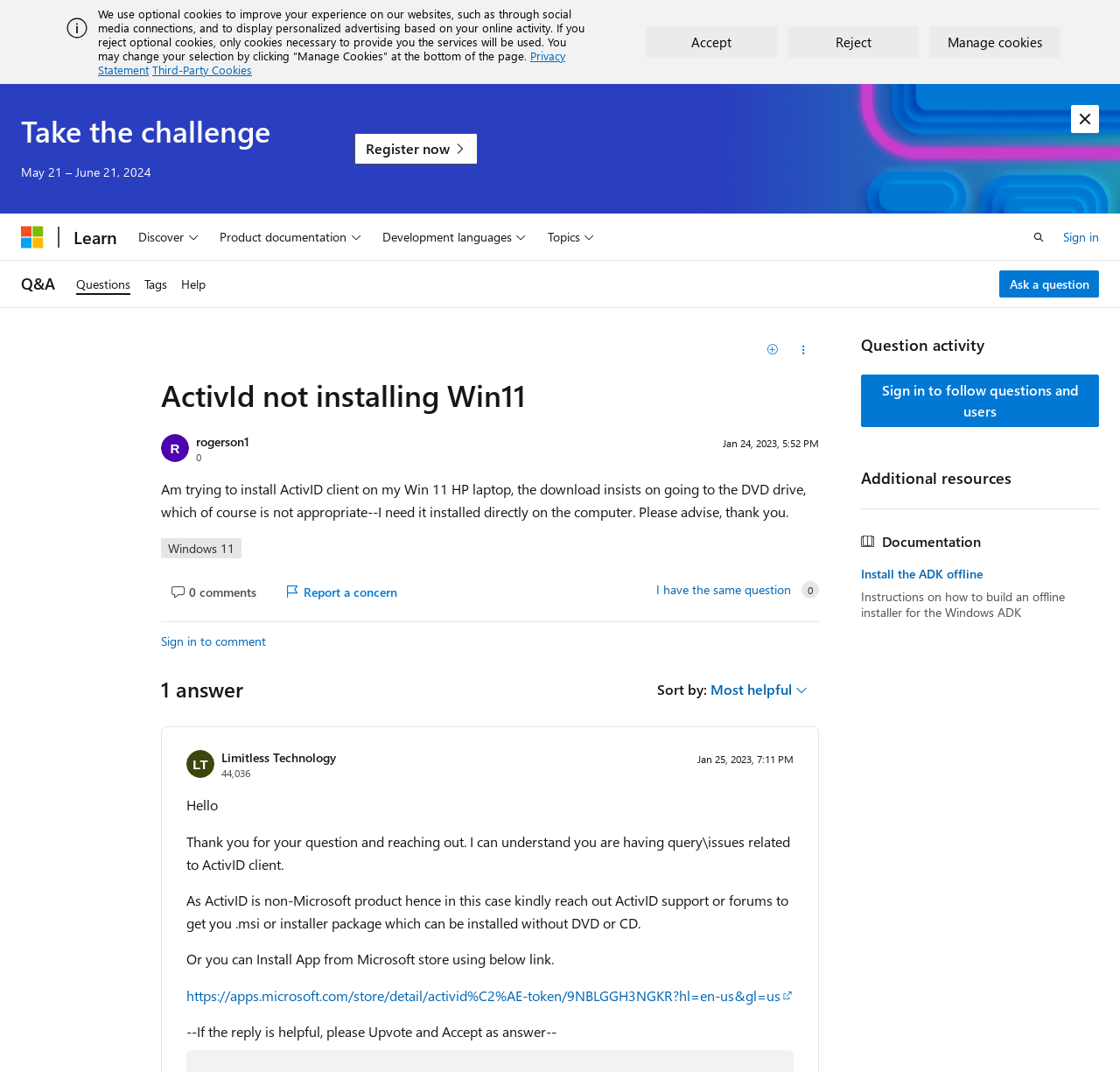How many comments are there on this question?
Your answer should be a single word or phrase derived from the screenshot.

0